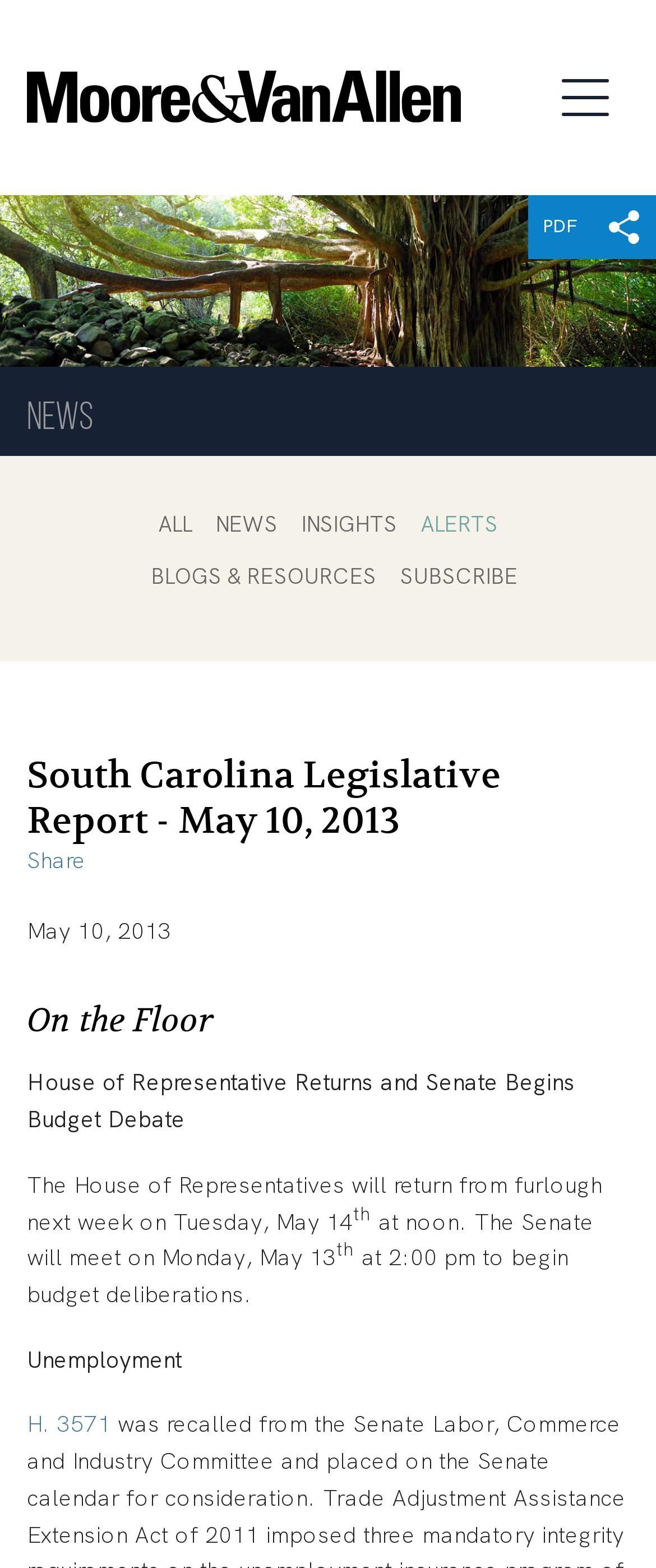Explain the webpage in detail, including its primary components.

The webpage is about the South Carolina Legislative Report issued on May 10, 2013. At the top left, there is a link to "Moore & Van Allen" accompanied by an image with the same name. Below this, there are links to "Main Content" and "Main Menu". On the top right, there is a button labeled "Menu" and a banner image that spans the entire width of the page.

In the middle section, there are several links and buttons. On the left, there is a heading that reads "South Carolina Legislative Report - May 10, 2013" followed by a link to "Share" and the date "May 10, 2013". Below this, there is a heading "On the Floor" followed by a series of paragraphs discussing the House of Representatives returning from furlough and the Senate's budget debate.

To the right of the heading "On the Floor", there are several links to different categories, including "NEWS", "INSIGHTS", "ALERTS", "BLOGS & RESOURCES", and "SUBSCRIBE". There is also a link to "PDF" and a button labeled "Share" with an accompanying image.

At the bottom of the page, there are more links and text, including a section about unemployment and a link to "H. 3571". There is also a link to "Jump to Page" on the bottom left.